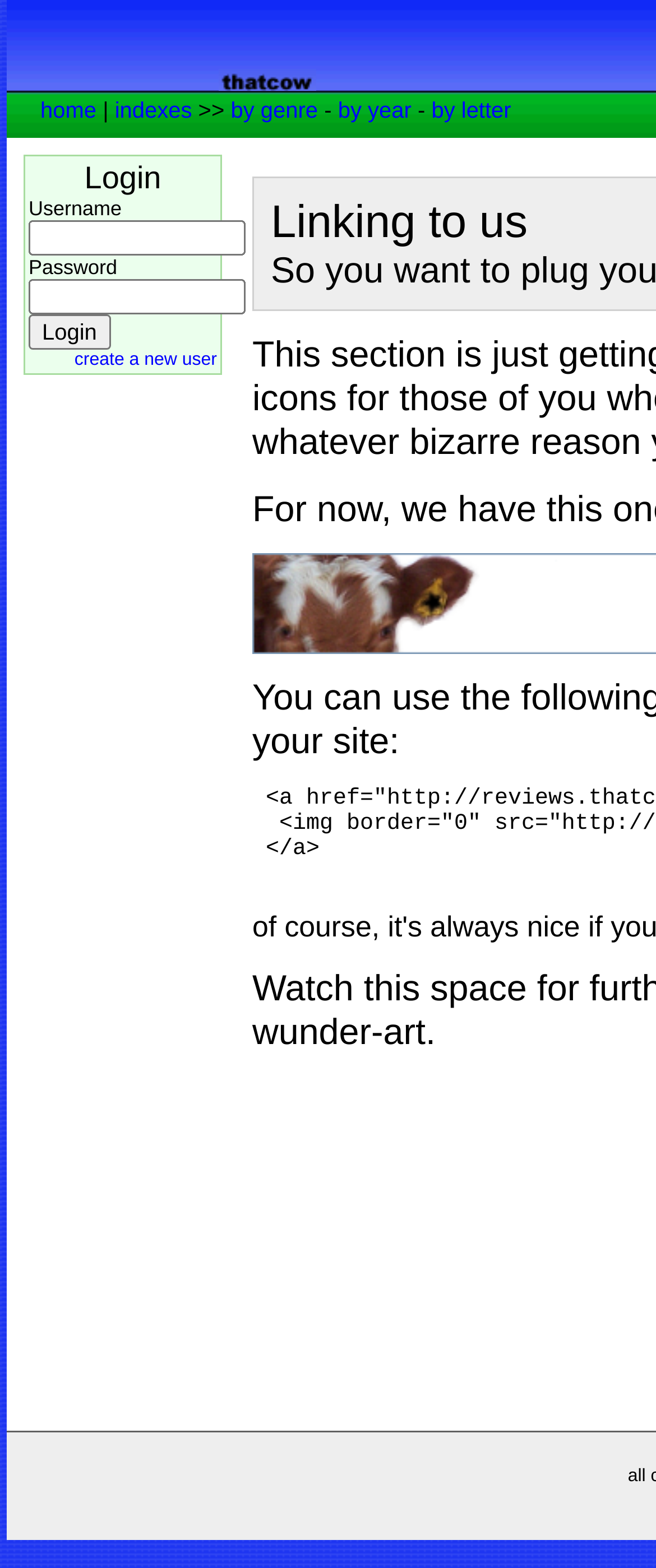Please identify the bounding box coordinates of where to click in order to follow the instruction: "login".

[0.044, 0.201, 0.168, 0.223]